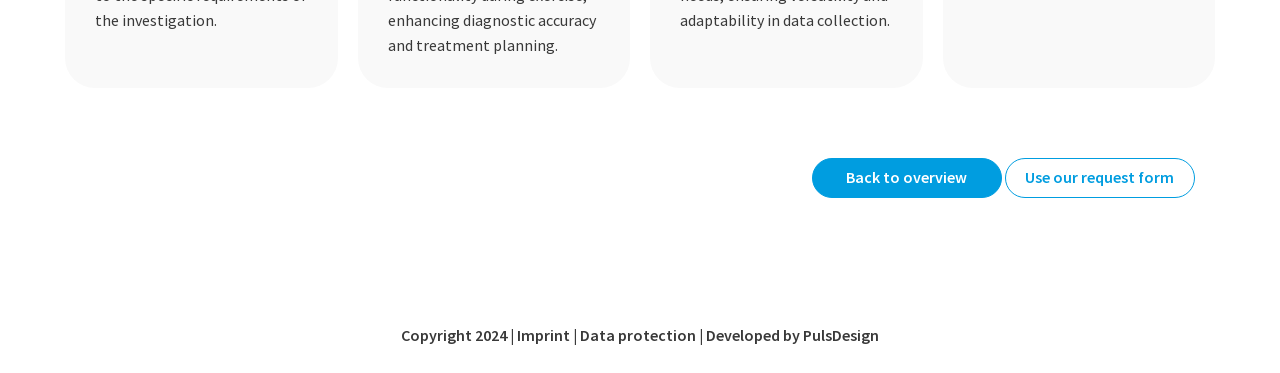Extract the bounding box coordinates for the HTML element that matches this description: "Back to overview". The coordinates should be four float numbers between 0 and 1, i.e., [left, top, right, bottom].

[0.634, 0.422, 0.783, 0.53]